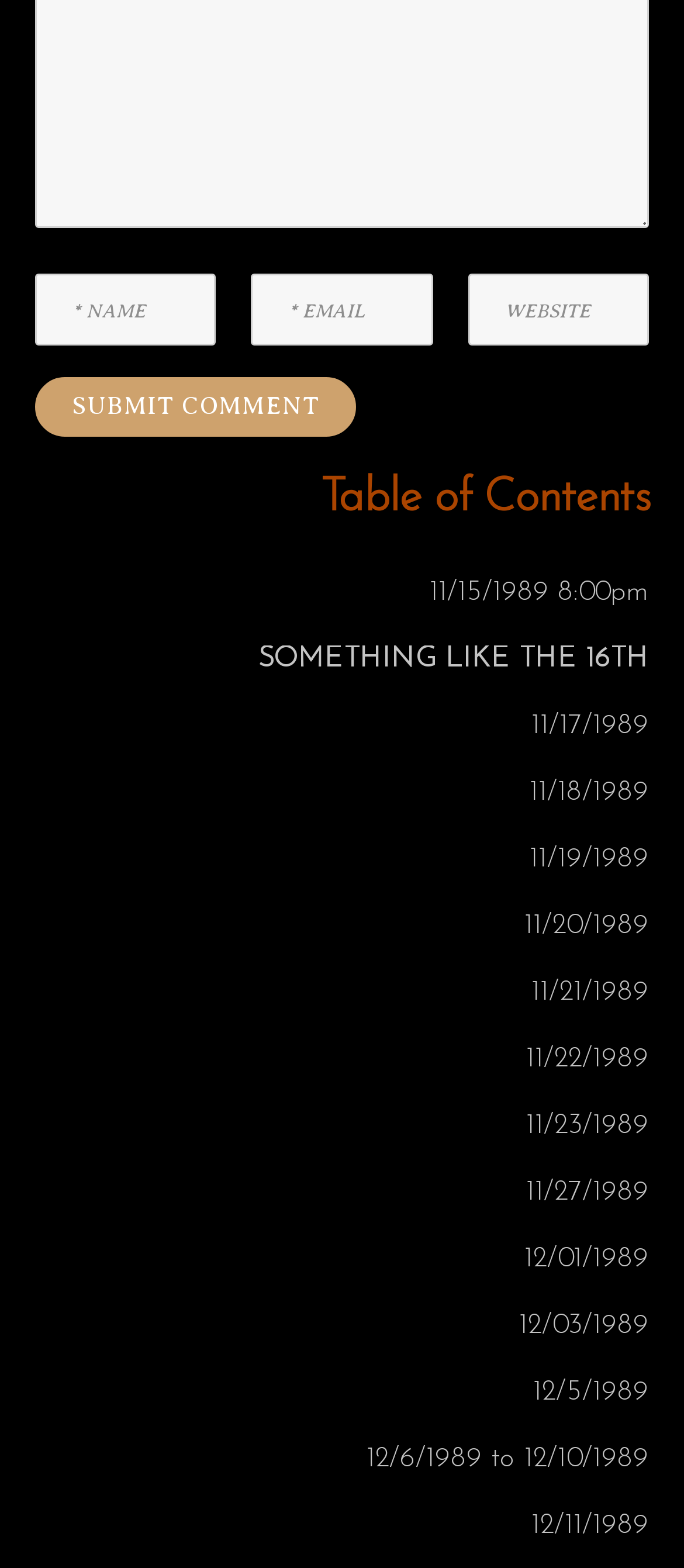Find the bounding box coordinates for the HTML element specified by: "Something like the 16th".

[0.256, 0.411, 0.949, 0.429]